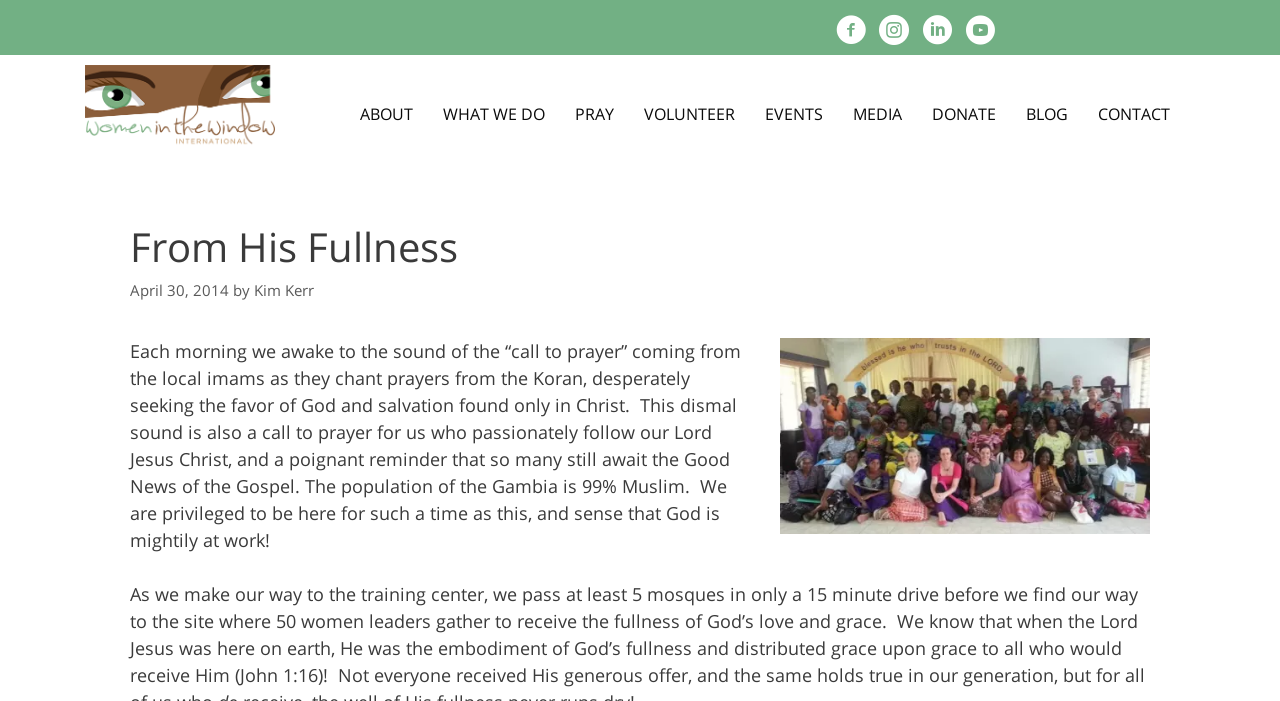Please locate the bounding box coordinates of the element's region that needs to be clicked to follow the instruction: "Go to the 'DONATE' page". The bounding box coordinates should be provided as four float numbers between 0 and 1, i.e., [left, top, right, bottom].

[0.716, 0.093, 0.79, 0.233]